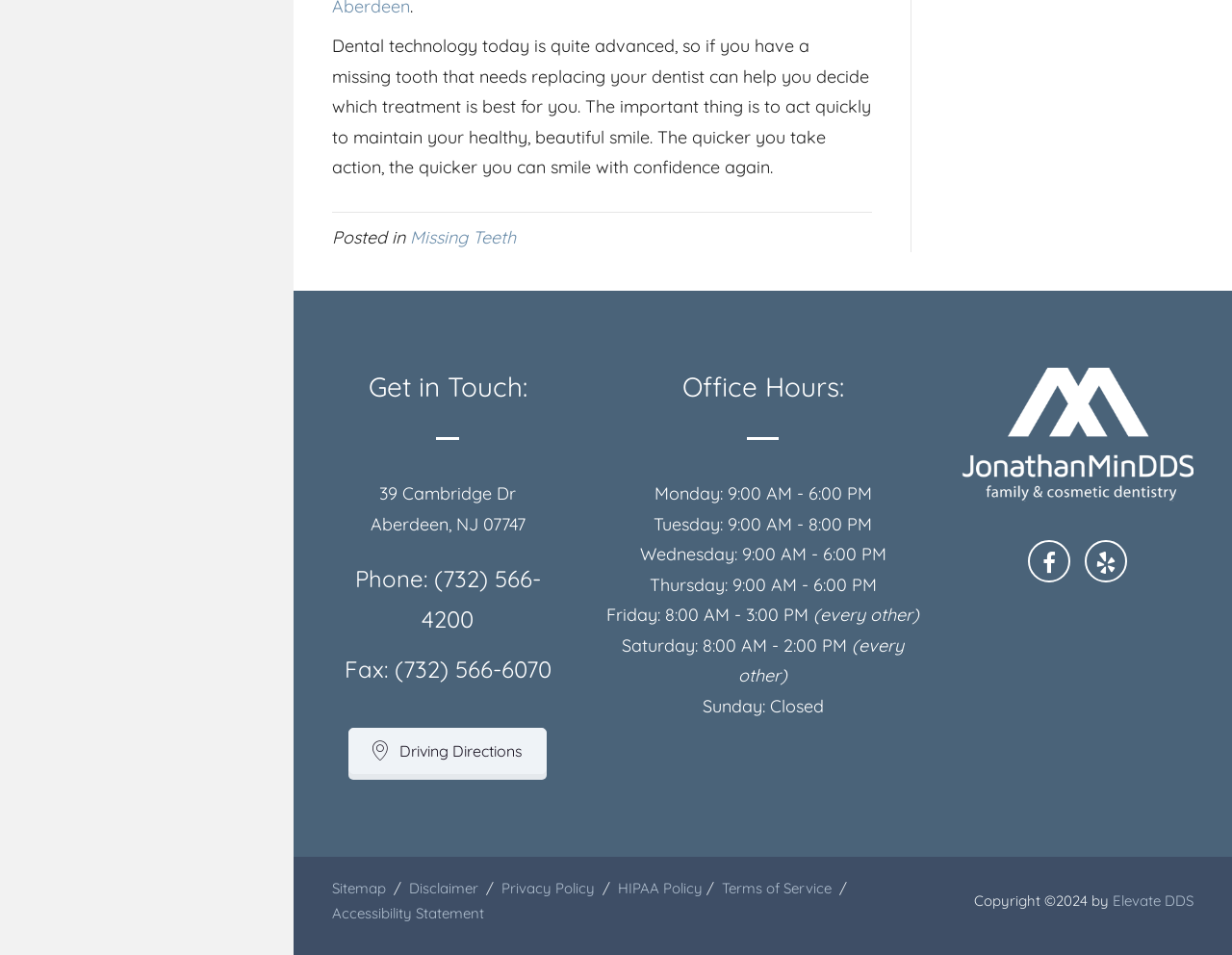Identify the bounding box coordinates of the area that should be clicked in order to complete the given instruction: "View the office hours". The bounding box coordinates should be four float numbers between 0 and 1, i.e., [left, top, right, bottom].

[0.489, 0.385, 0.749, 0.44]